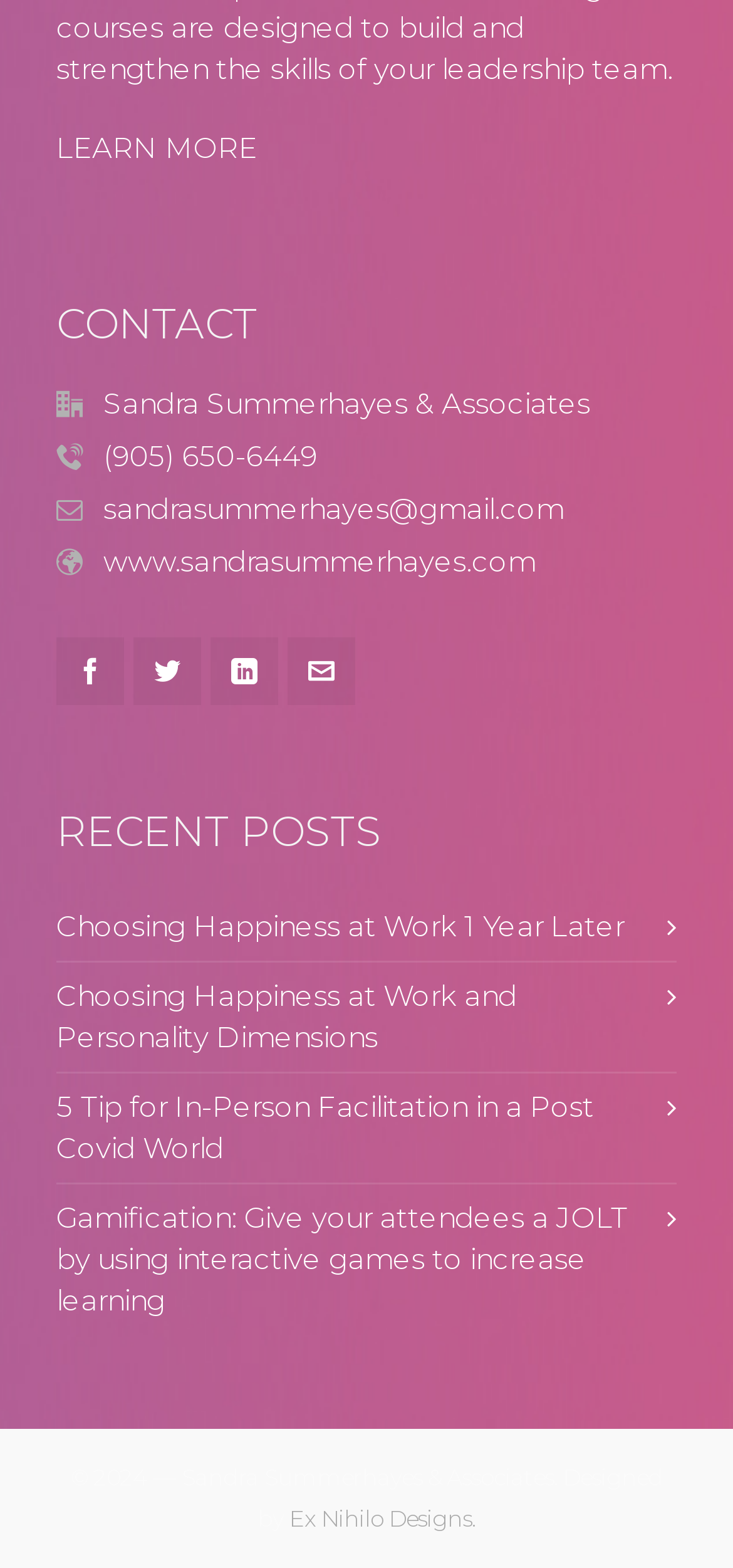Identify the bounding box coordinates of the clickable region to carry out the given instruction: "Contact Sandra Summerhayes via email".

[0.141, 0.313, 0.769, 0.336]